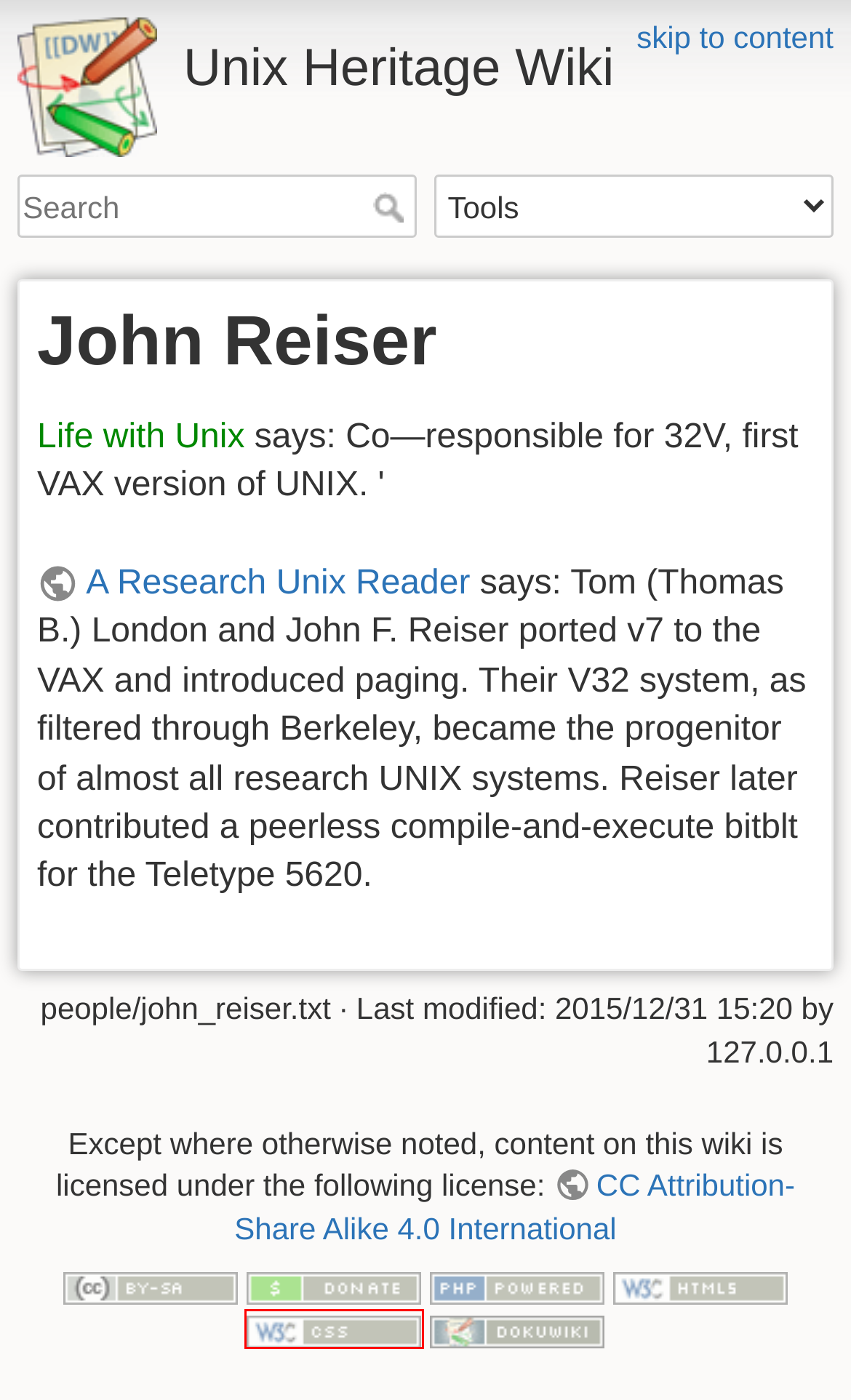You are given a screenshot of a webpage with a red rectangle bounding box. Choose the best webpage description that matches the new webpage after clicking the element in the bounding box. Here are the candidates:
A. people:john_reiser_jigsaw.w3.org_css-validator_check_referer_profile_css3 [Unix Heritage Wiki]
B. PHP: Hypertext Preprocessor
C. CC BY-SA 4.0 Deed | Attribution-ShareAlike 4.0 International
 | Creative Commons
D. people:john_reiser_doku.php_id_publications:life_with_unix [Unix Heritage Wiki]
E. people:john_reiser_doku.php_id_start [Unix Heritage Wiki]
F. people:john_reiser_validator.w3.org_check_referer [Unix Heritage Wiki]
G. donate [DokuWiki]
H. dokuwiki [DokuWiki]

A